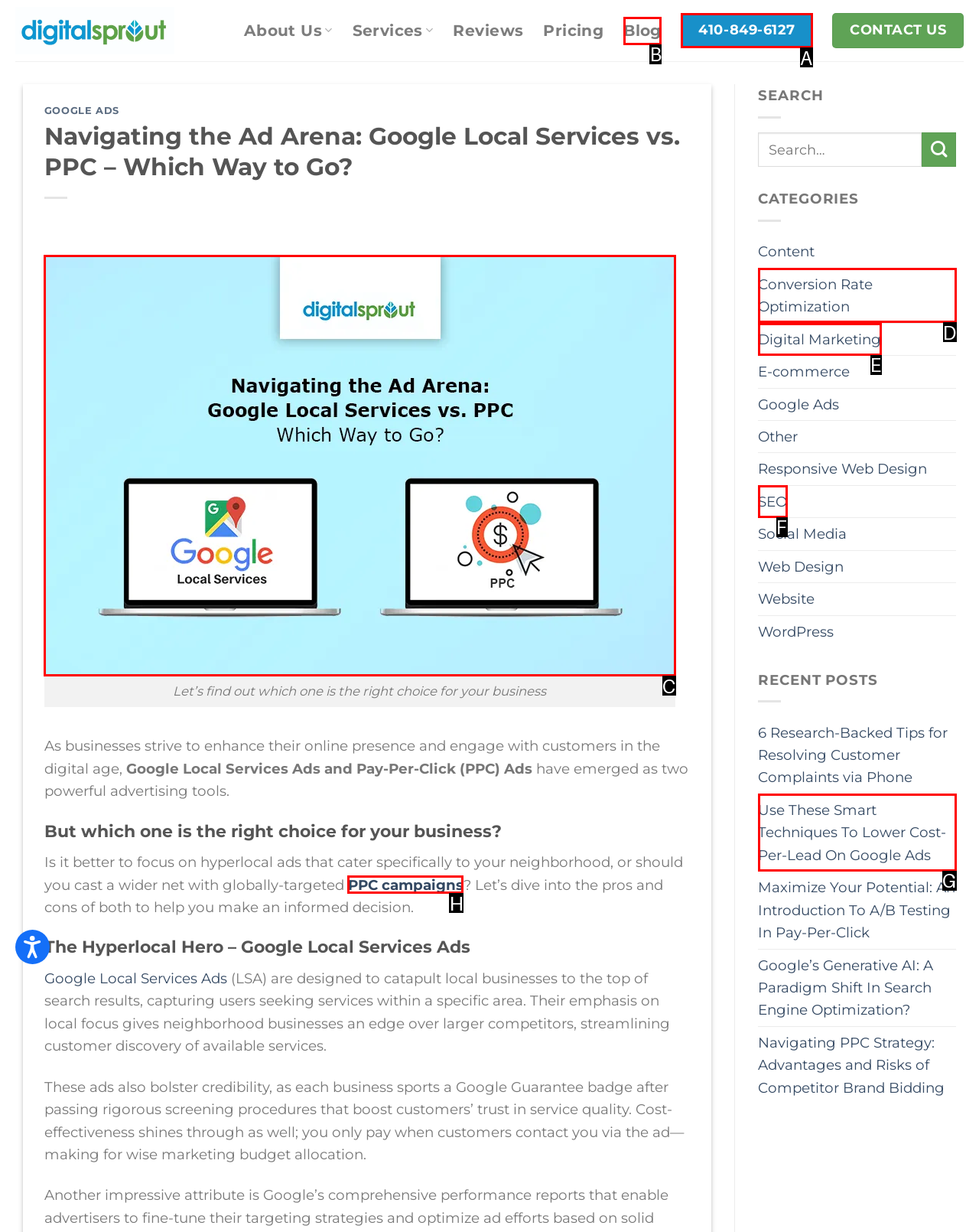Given the instruction: Read the 'Google Local Services vs. PPC' article, which HTML element should you click on?
Answer with the letter that corresponds to the correct option from the choices available.

C